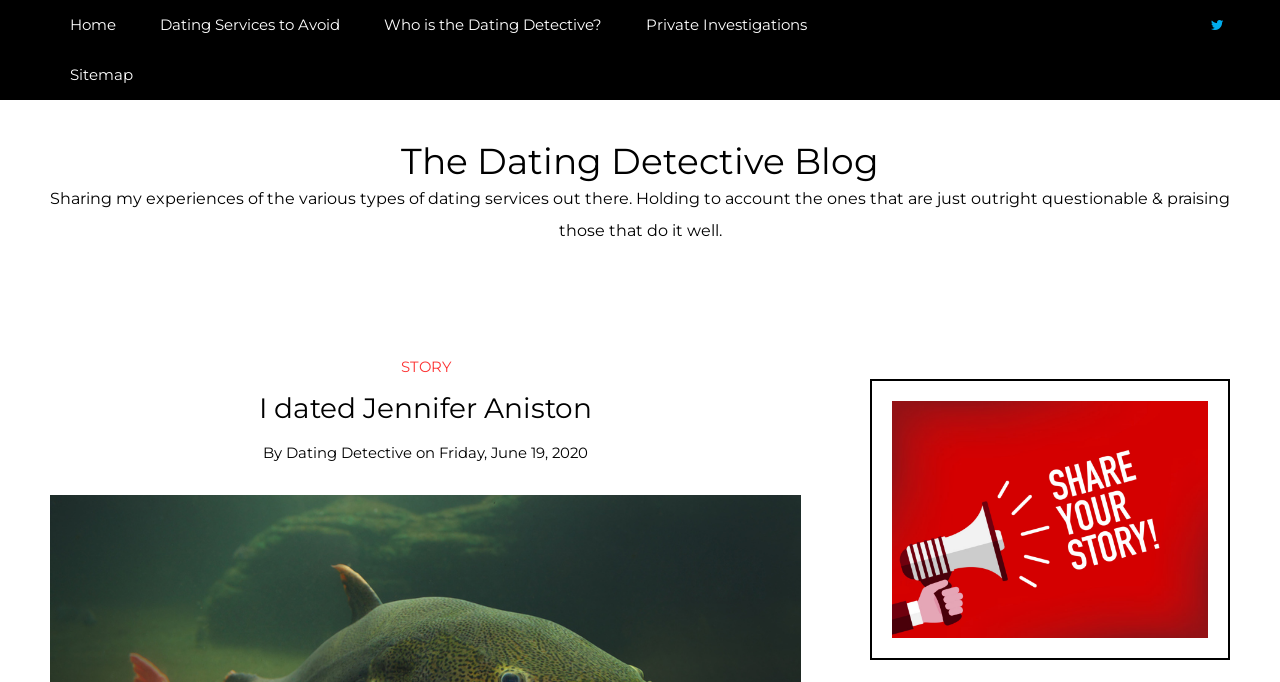Please respond in a single word or phrase: 
What is the author's profession?

Dating Detective